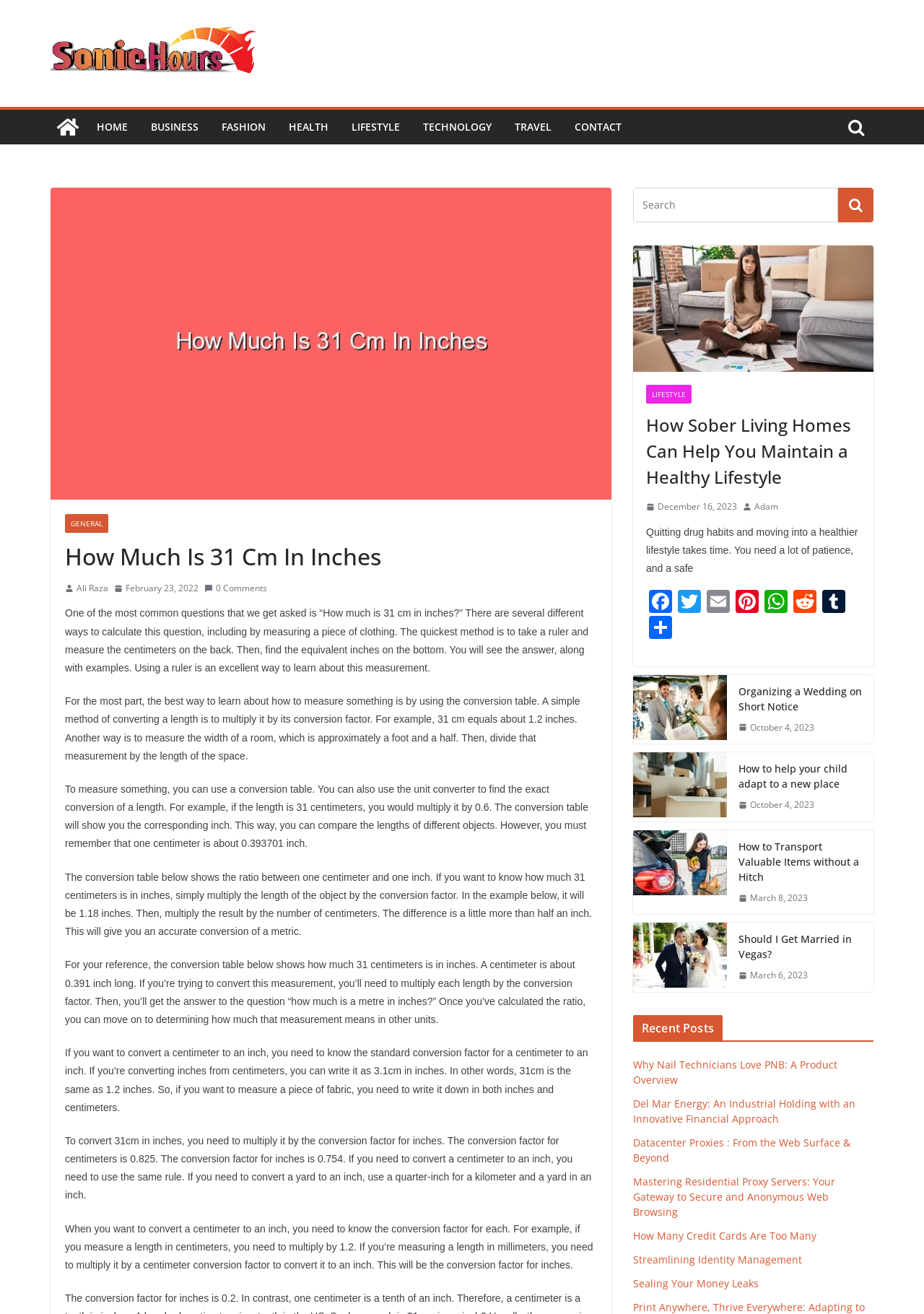How do you convert a centimeter to an inch?
Refer to the image and provide a thorough answer to the question.

According to the webpage, to convert a centimeter to an inch, you need to multiply it by the conversion factor, which is 0.825. This will give you the equivalent length in inches.